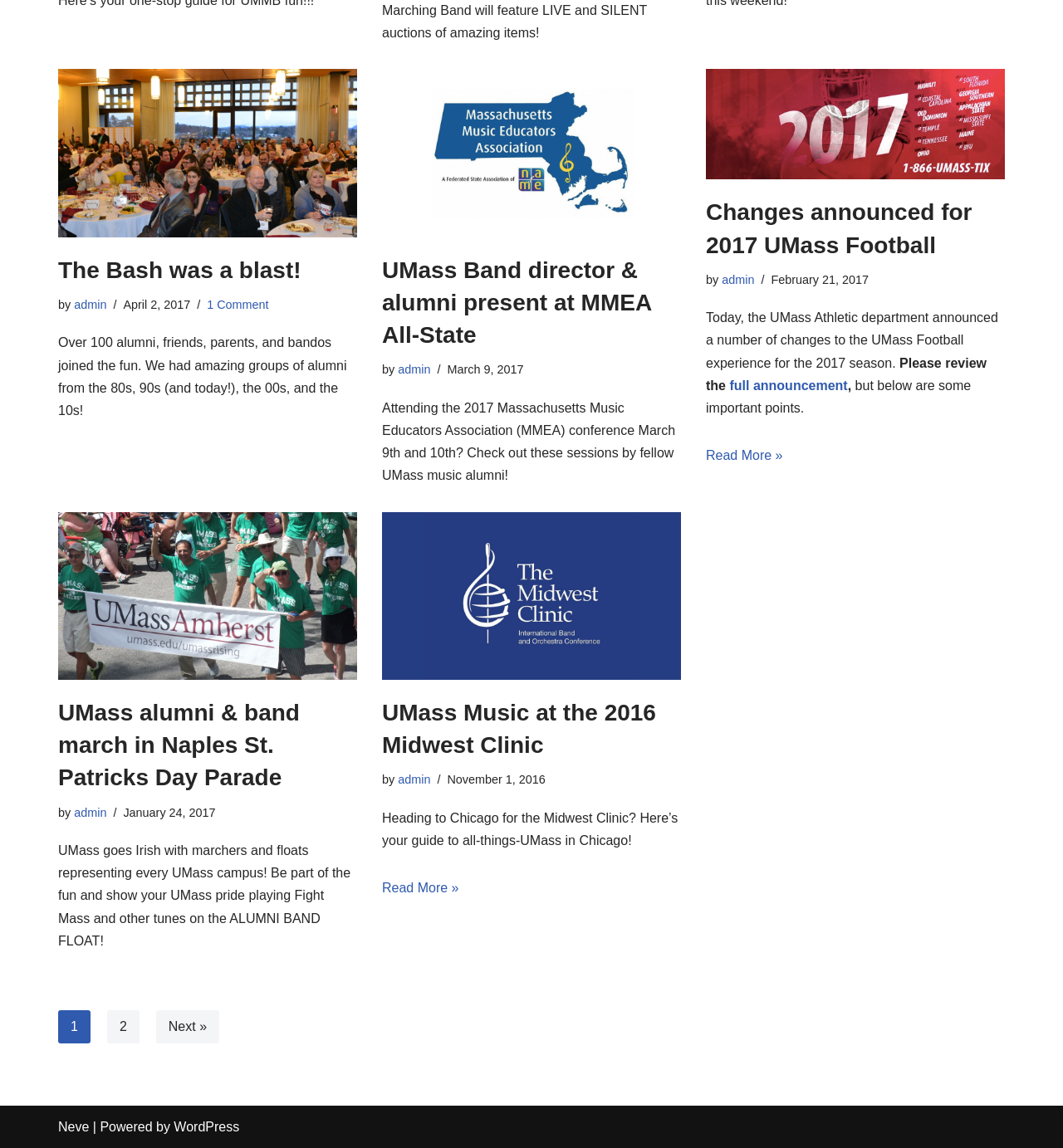Based on the provided description, "full announcement", find the bounding box of the corresponding UI element in the screenshot.

[0.686, 0.33, 0.797, 0.342]